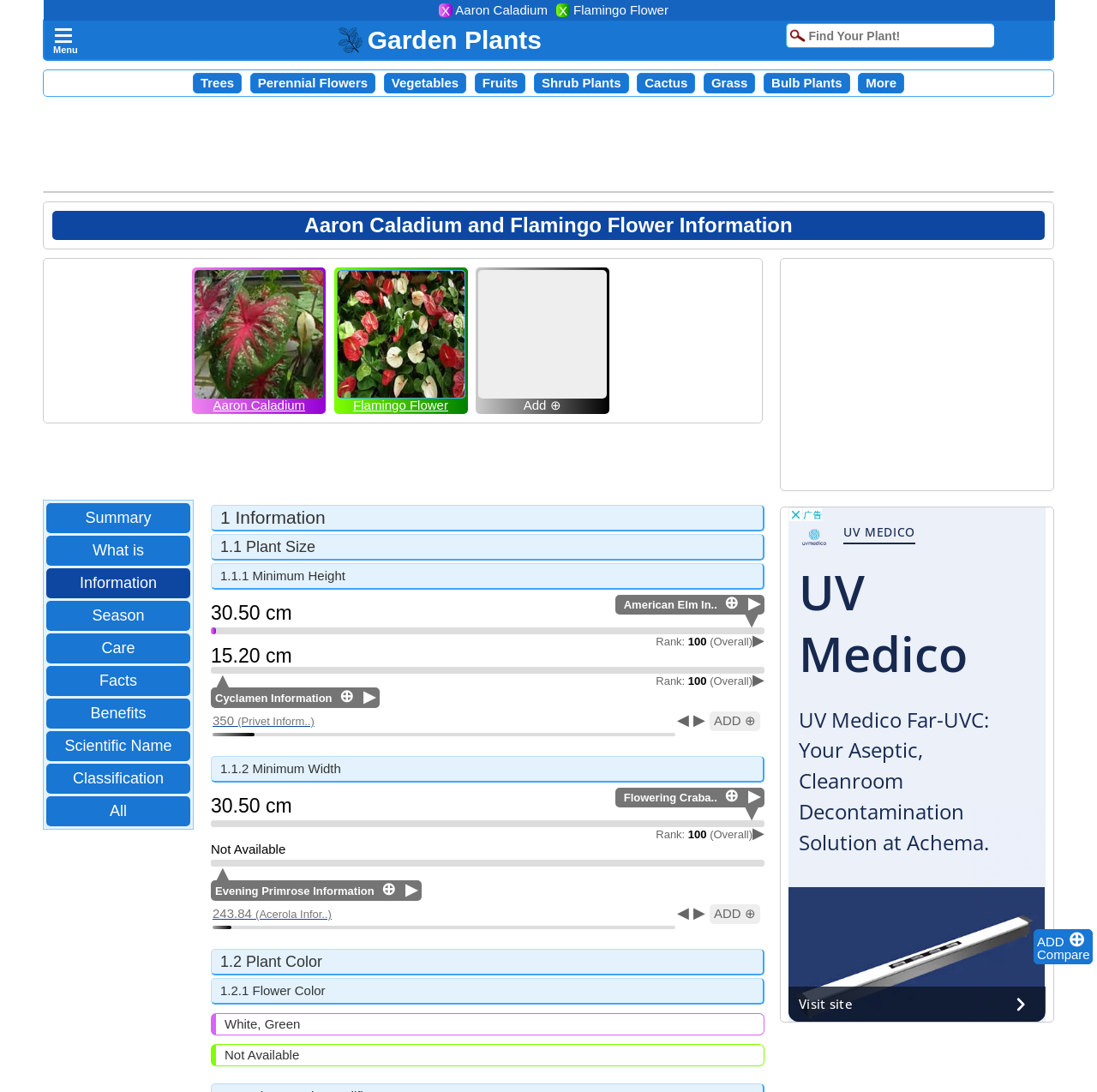What is the minimum height of Flamingo Flower?
Using the image, elaborate on the answer with as much detail as possible.

The webpage provides information about the minimum height of Flamingo Flower, which is 15.20 cm, as indicated by the text '15.20 cm' with a bounding box coordinate of [0.192, 0.59, 0.266, 0.611] under the 'Minimum Height' section.